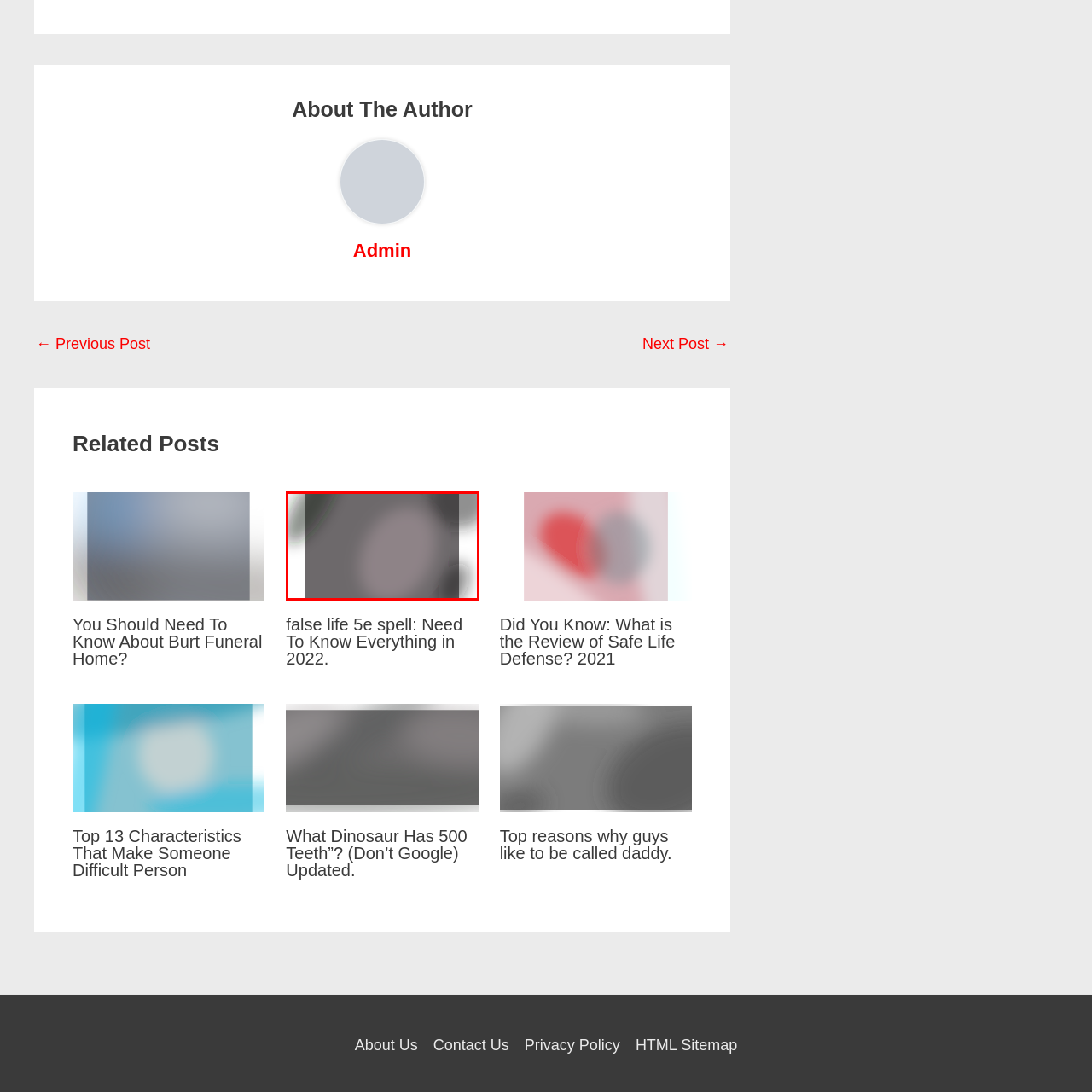What is the purpose of the image in the article?
Look closely at the part of the image outlined in red and give a one-word or short phrase answer.

To illustrate the 'false life' spell